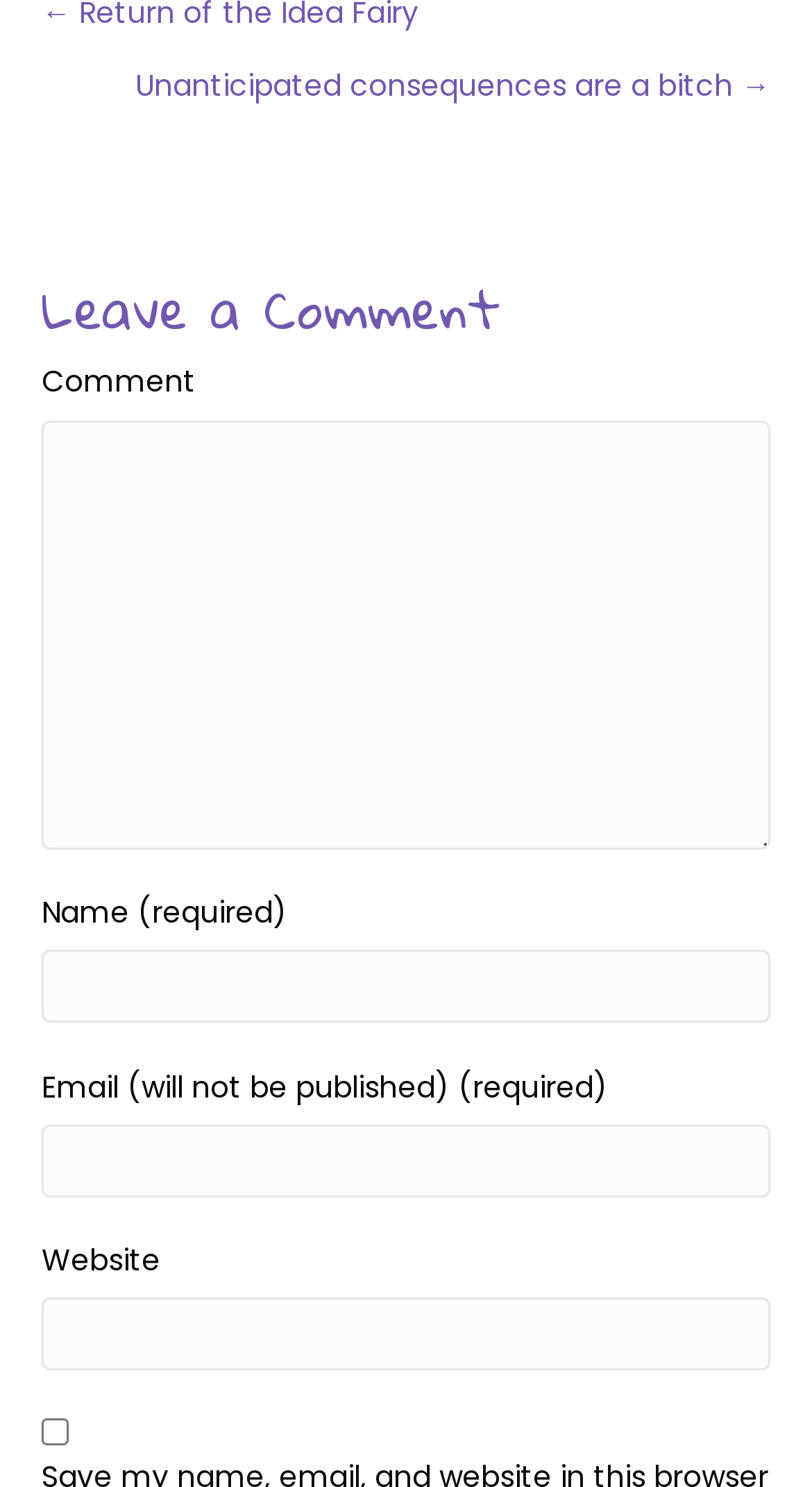Please examine the image and provide a detailed answer to the question: What is the purpose of the checkbox at the bottom?

The checkbox at the bottom is labeled 'Save my name, email, and website in this browser for the next time I comment', indicating that it allows users to save their comment information for future use.